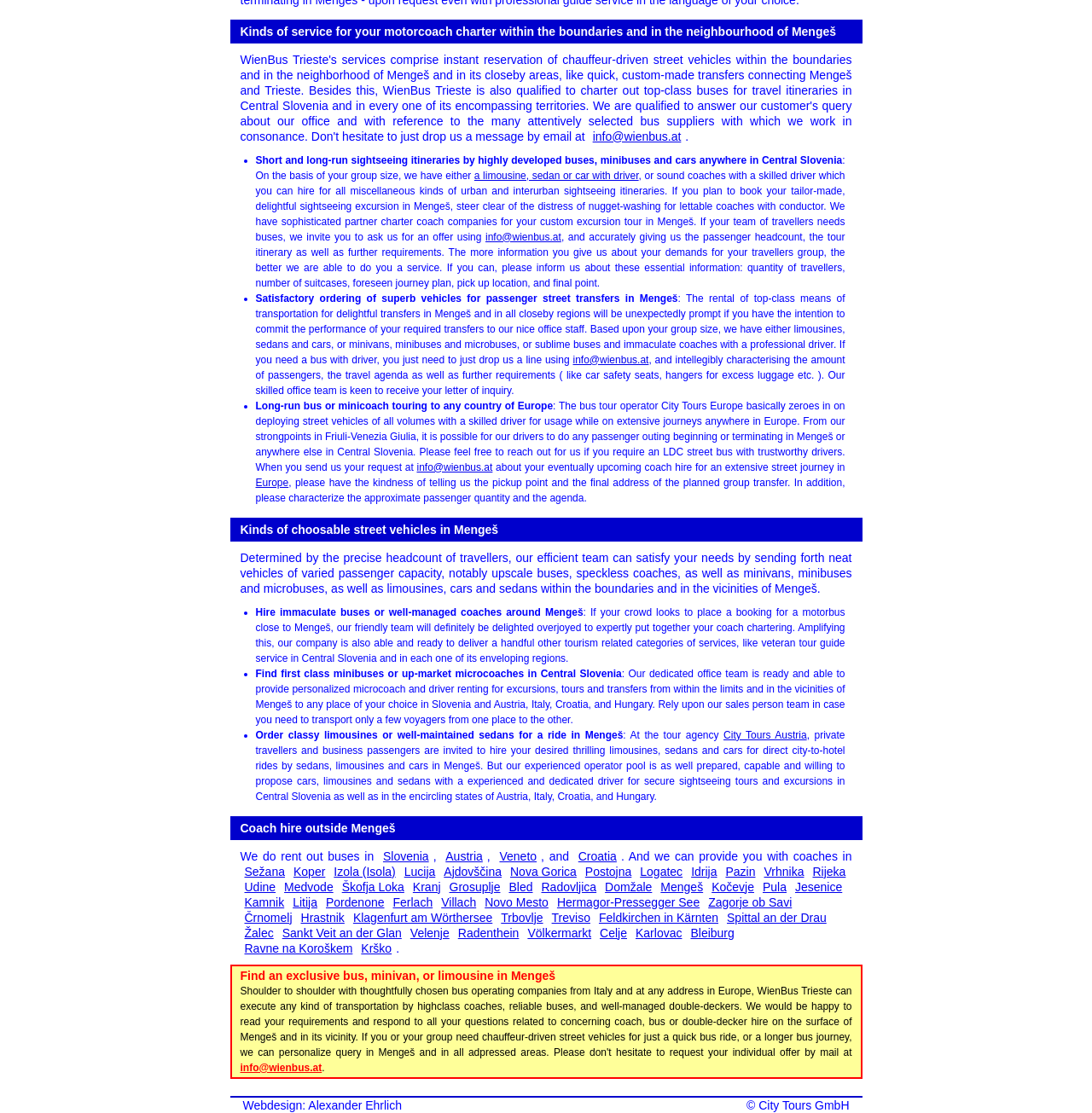Pinpoint the bounding box coordinates of the element you need to click to execute the following instruction: "Contact info@wienbus.at for a custom excursion tour". The bounding box should be represented by four float numbers between 0 and 1, in the format [left, top, right, bottom].

[0.445, 0.207, 0.514, 0.218]